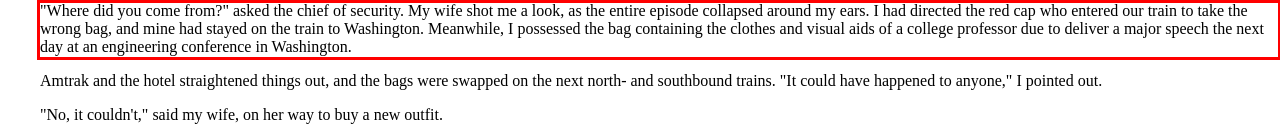Within the screenshot of a webpage, identify the red bounding box and perform OCR to capture the text content it contains.

"Where did you come from?" asked the chief of security. My wife shot me a look, as the entire episode collapsed around my ears. I had directed the red cap who entered our train to take the wrong bag, and mine had stayed on the train to Washington. Meanwhile, I possessed the bag containing the clothes and visual aids of a college professor due to deliver a major speech the next day at an engineering conference in Washington.